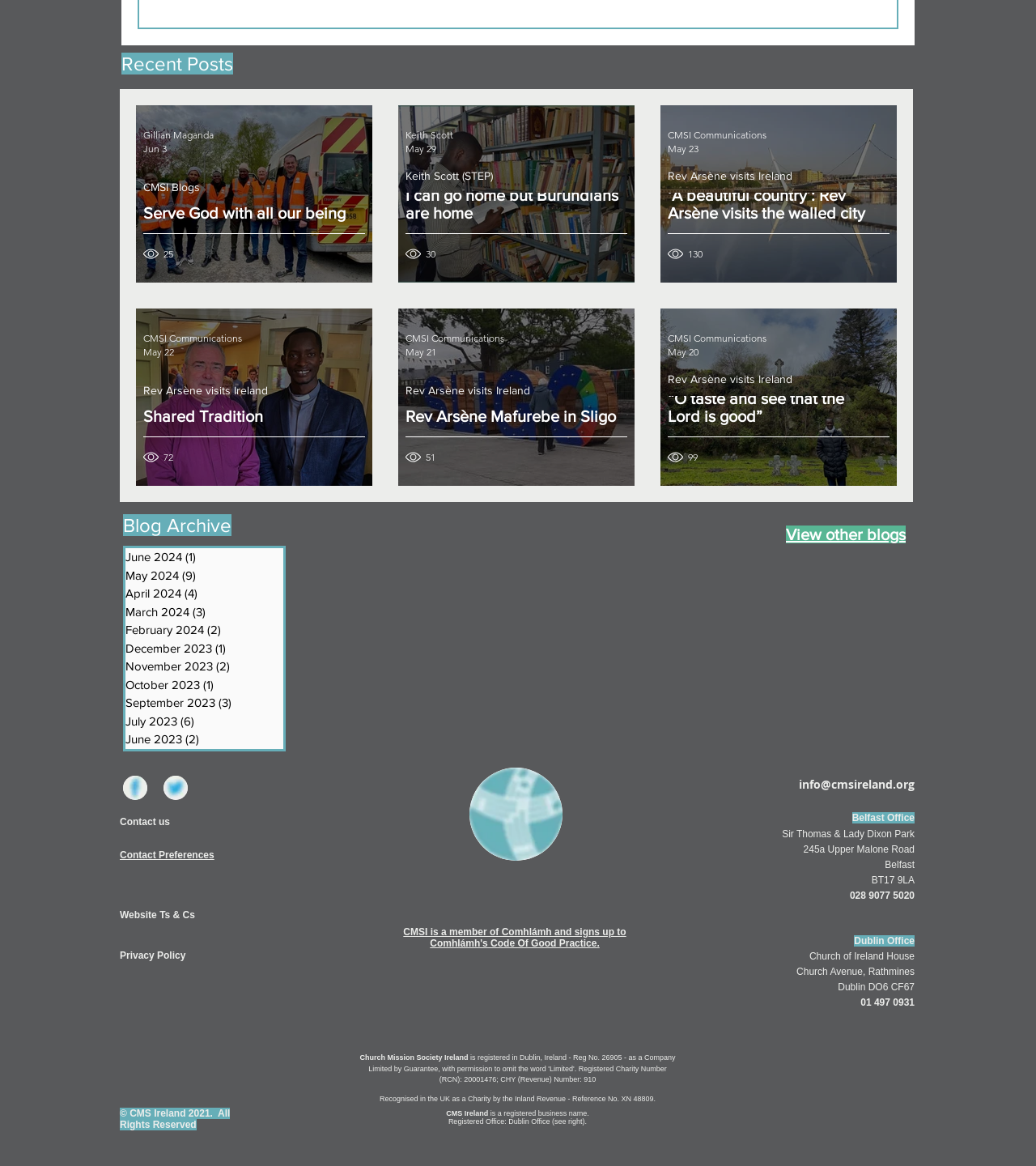Locate the bounding box of the UI element described by: "Privacy Policy" in the given webpage screenshot.

[0.116, 0.814, 0.179, 0.824]